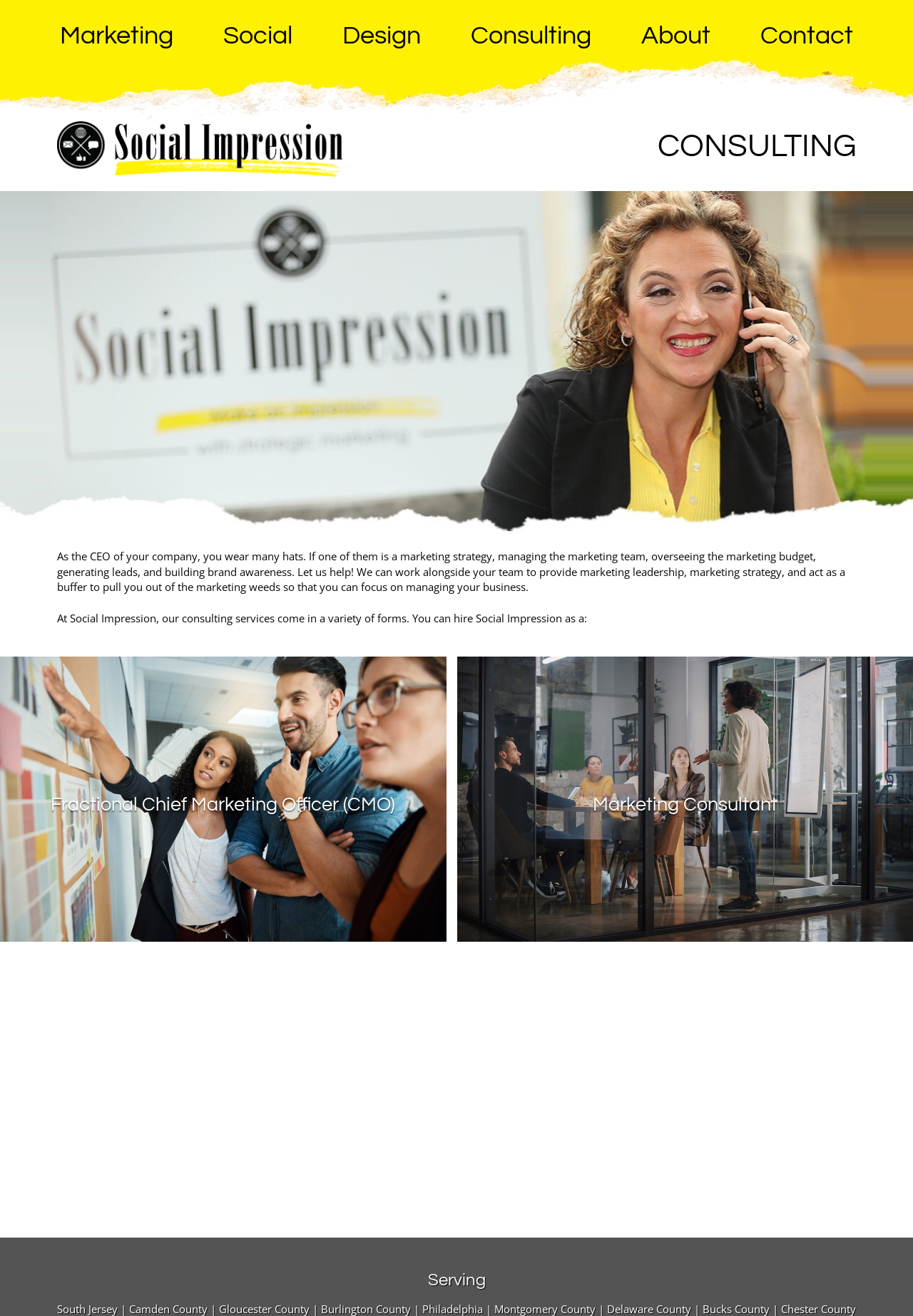Utilize the details in the image to thoroughly answer the following question: What areas does Social Impression serve?

The webpage lists specific counties in South Jersey, including Camden, Gloucester, and Burlington, as well as surrounding areas like Philadelphia and Montgomery County, indicating that Social Impression serves these regions.